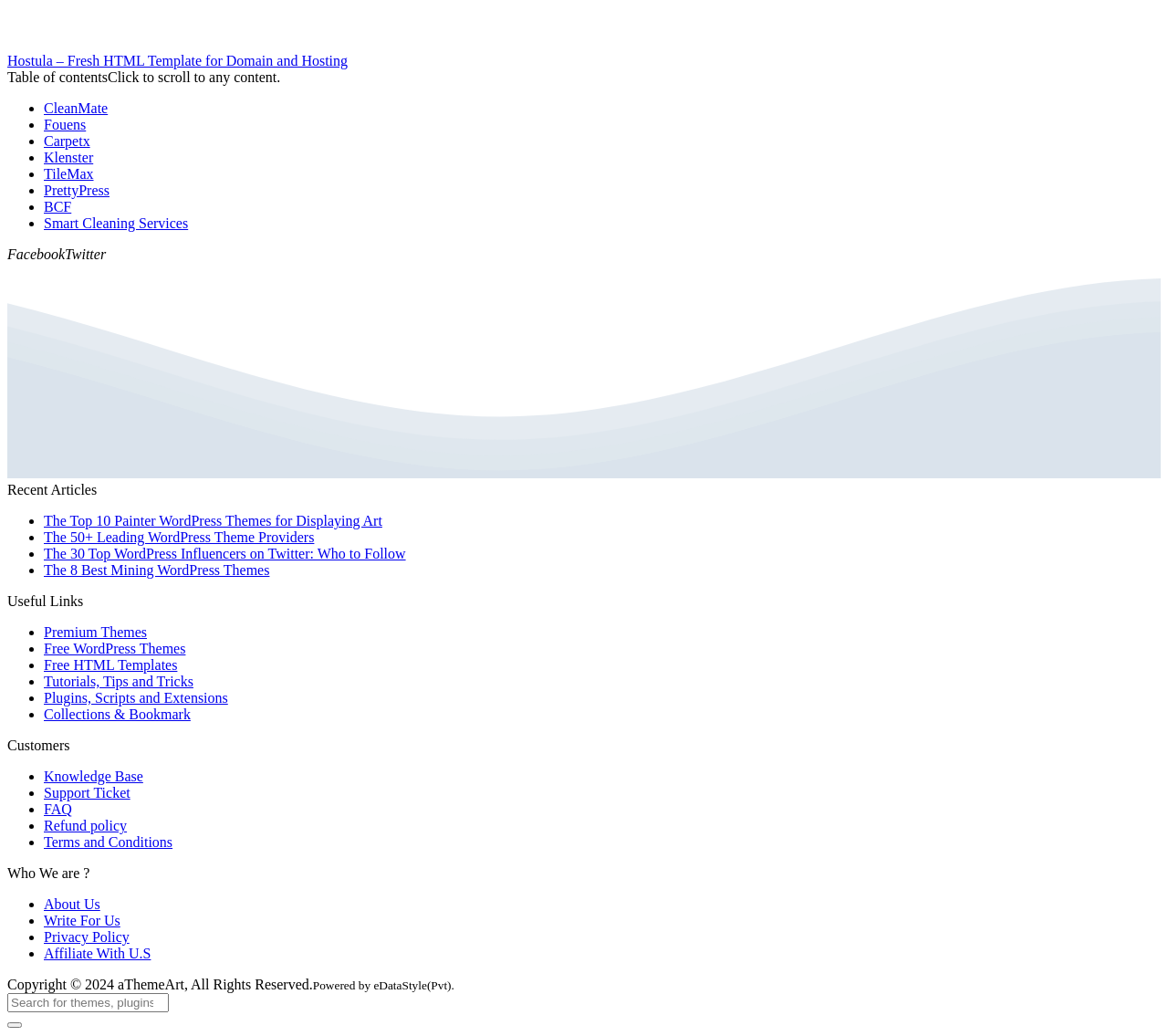Please locate the clickable area by providing the bounding box coordinates to follow this instruction: "Click on the 'CleanMate' link".

[0.038, 0.097, 0.092, 0.112]